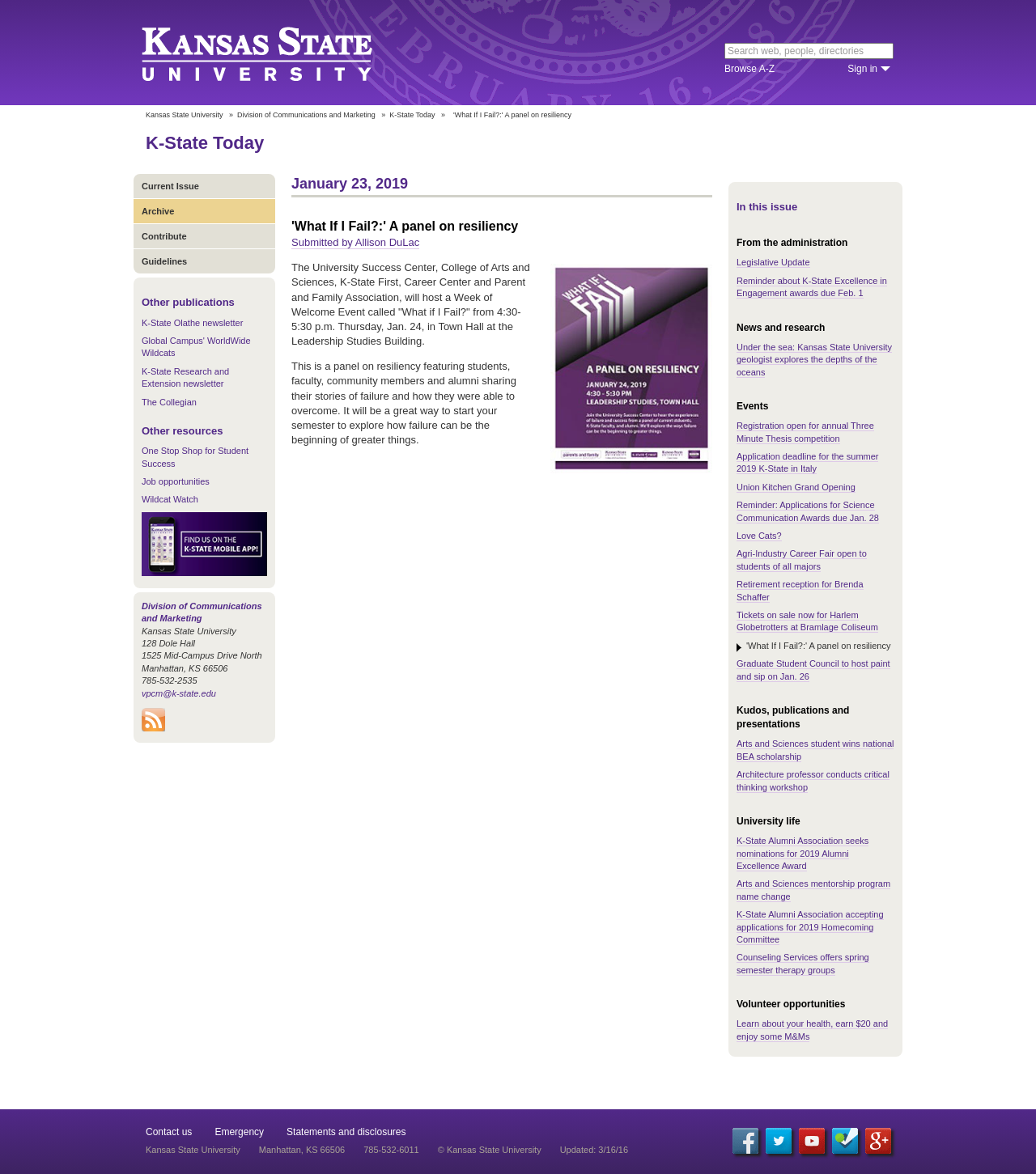Please examine the image and provide a detailed answer to the question: What is the name of the newsletter?

I found the answer by looking at the heading element with the text 'K-State Today' which appears to be the name of the newsletter.